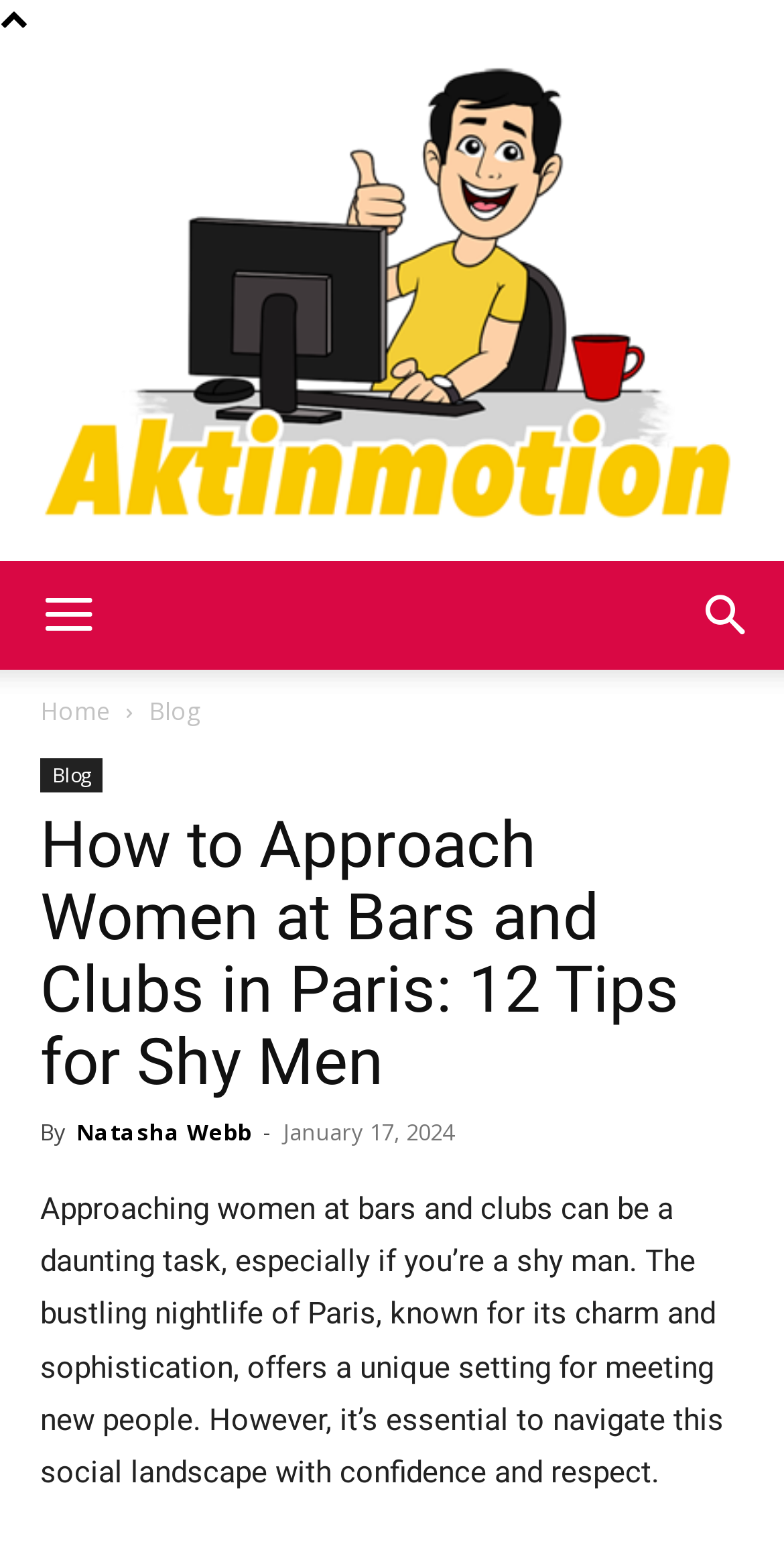Give a one-word or one-phrase response to the question:
What is the date of the blog post?

January 17, 2024